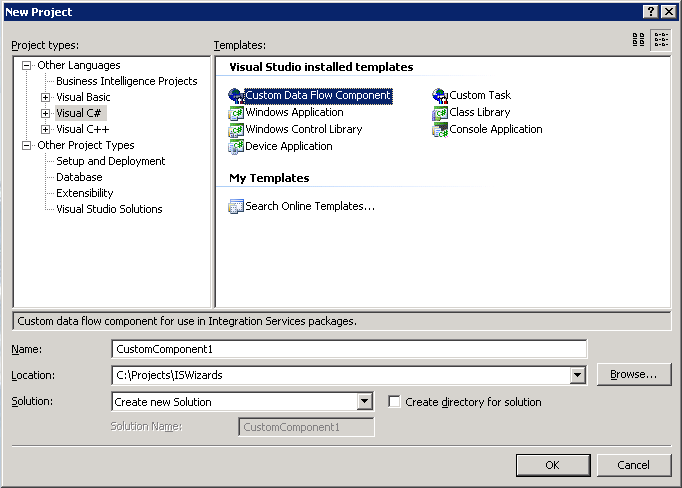What is the highlighted project type?
With the help of the image, please provide a detailed response to the question.

The highlighted project type is 'Custom Data Flow Component' because it is the selected option among other project types and templates on the left side of the 'New Project' dialog in Visual Studio.